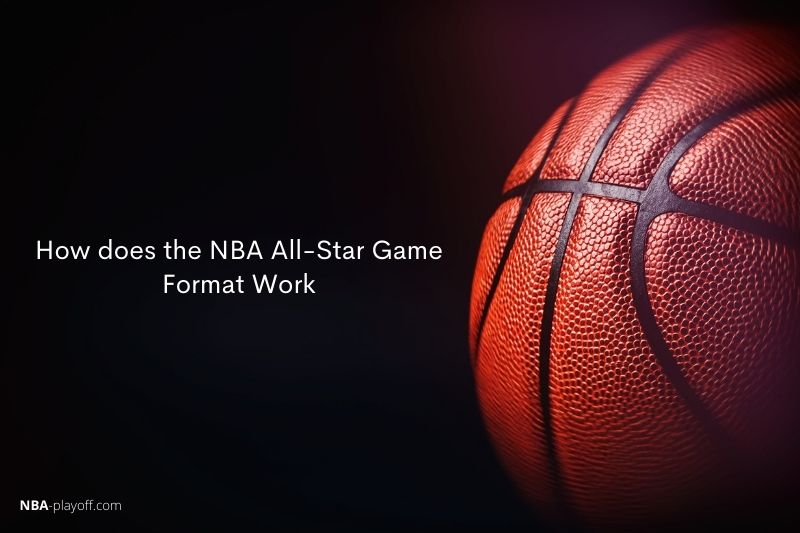Based on what you see in the screenshot, provide a thorough answer to this question: What is the background color of the image?

The background of the image is dark, which helps to highlight the texture and detail of the basketball and make it stand out.